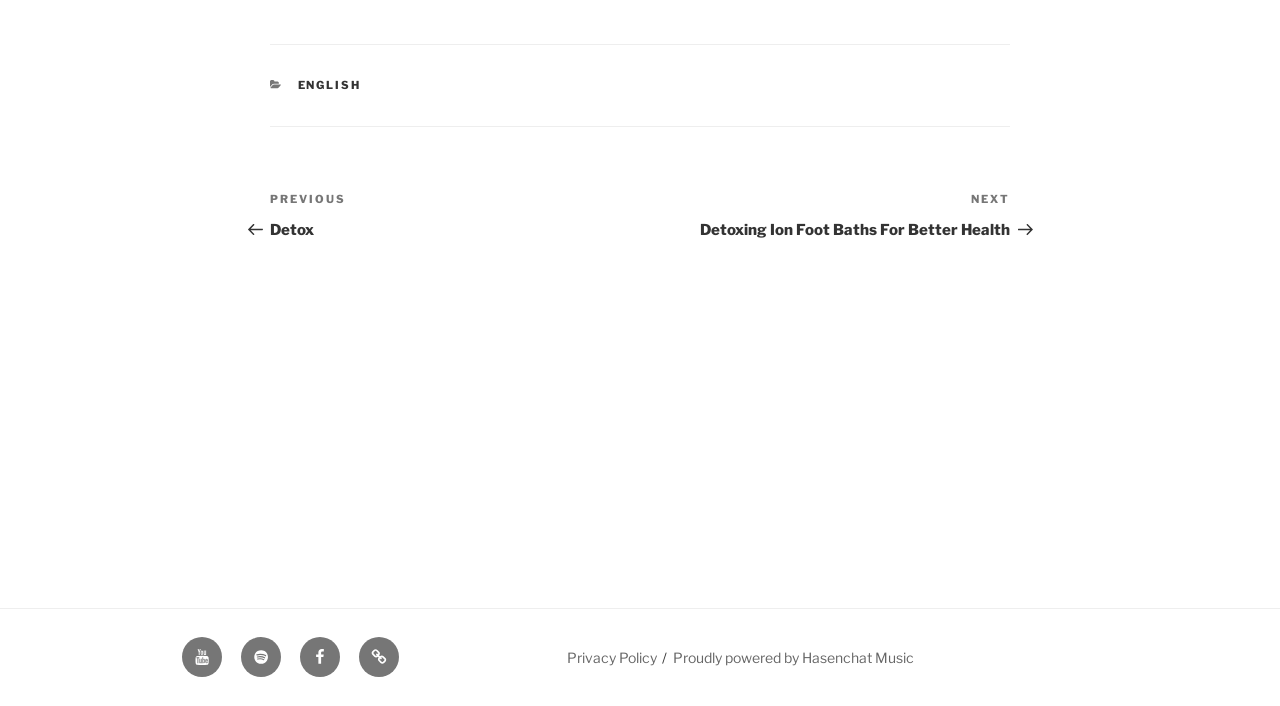Please identify the bounding box coordinates of the clickable region that I should interact with to perform the following instruction: "Go to Youtube". The coordinates should be expressed as four float numbers between 0 and 1, i.e., [left, top, right, bottom].

[0.142, 0.902, 0.173, 0.959]